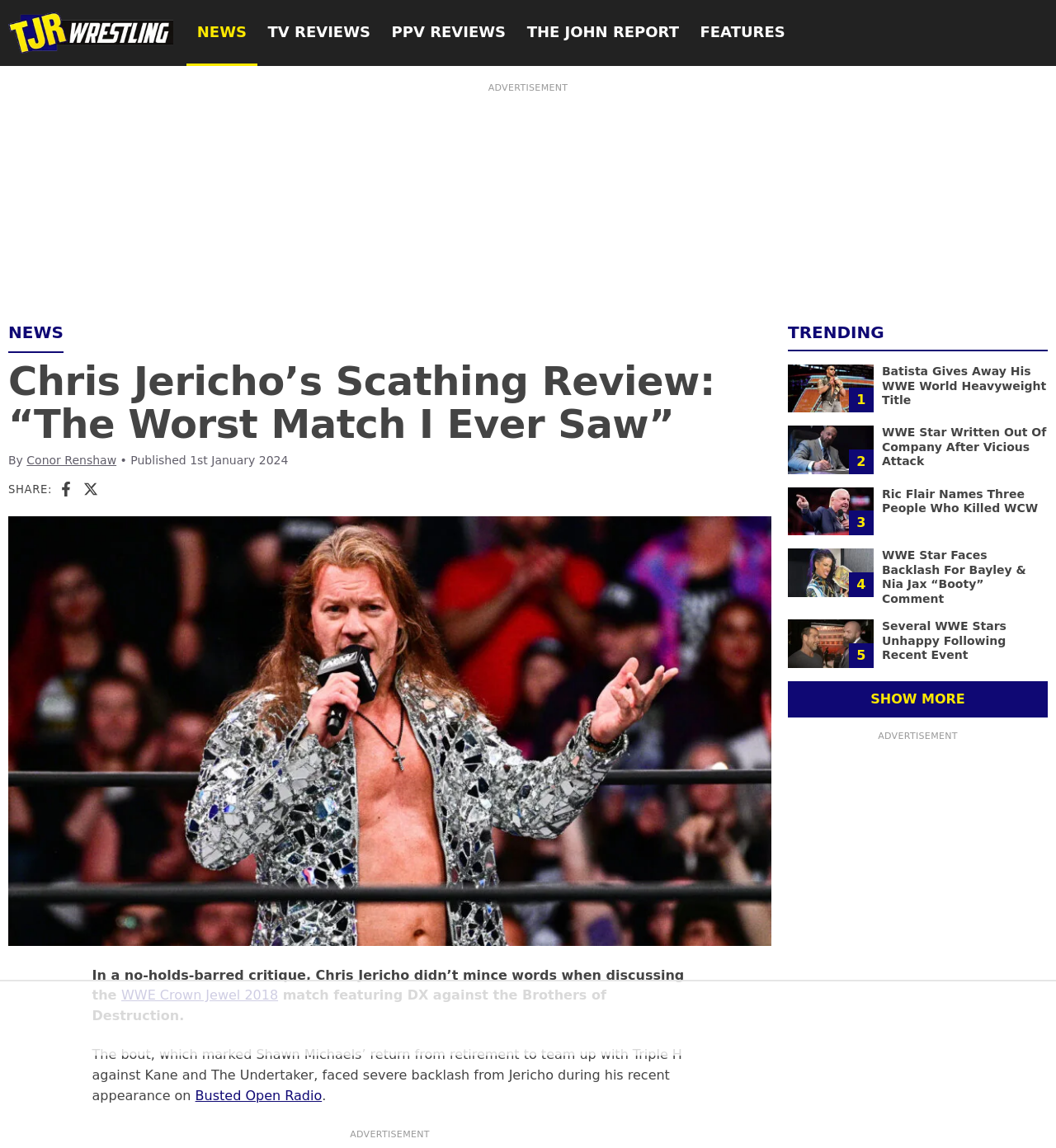Who wrote the article?
Utilize the information in the image to give a detailed answer to the question.

The author's name is found in the header section of the webpage, specifically in the 'By' section, where it says 'By Conor Renshaw'.